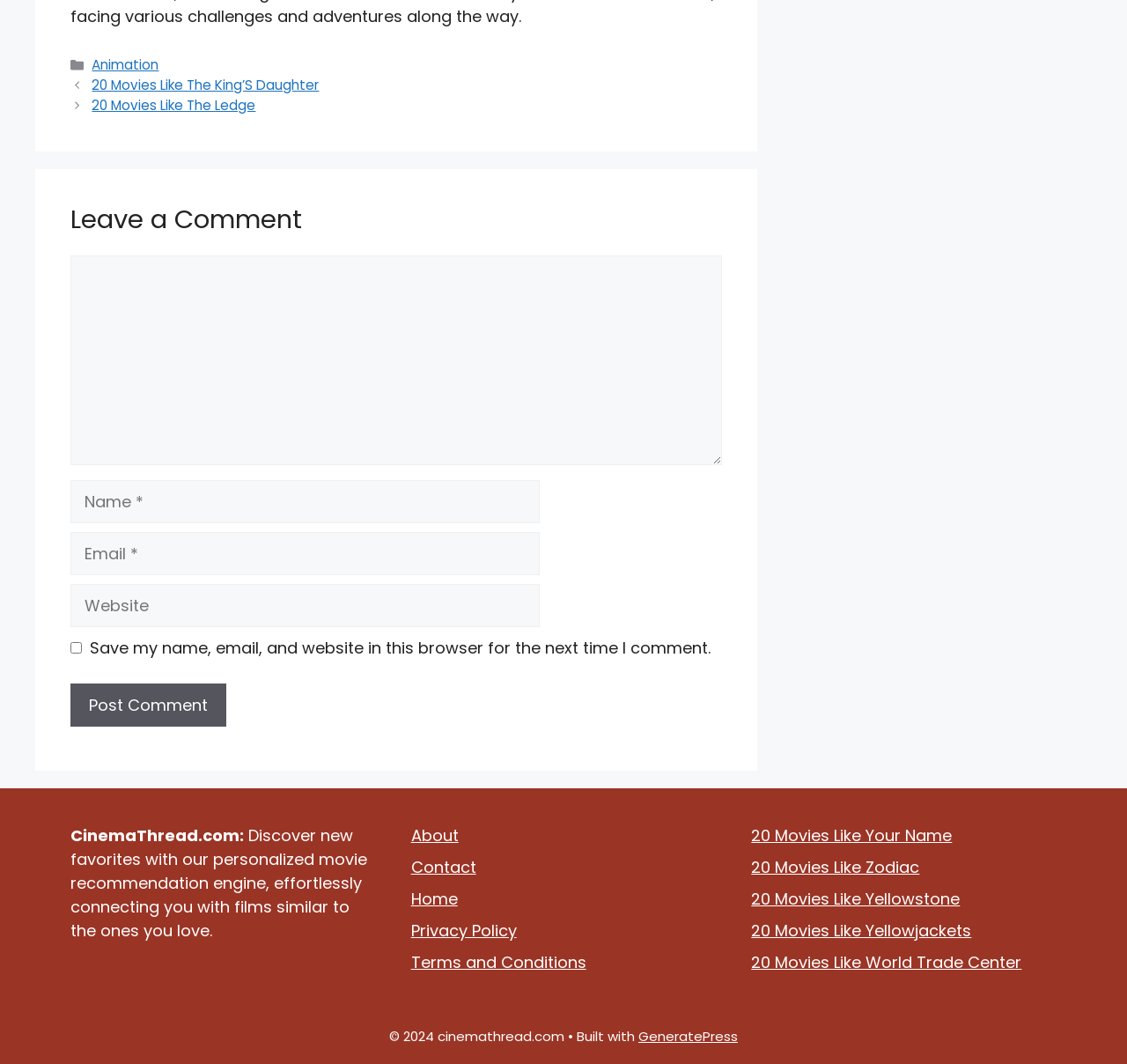How many comment fields are required?
Using the visual information, reply with a single word or short phrase.

3